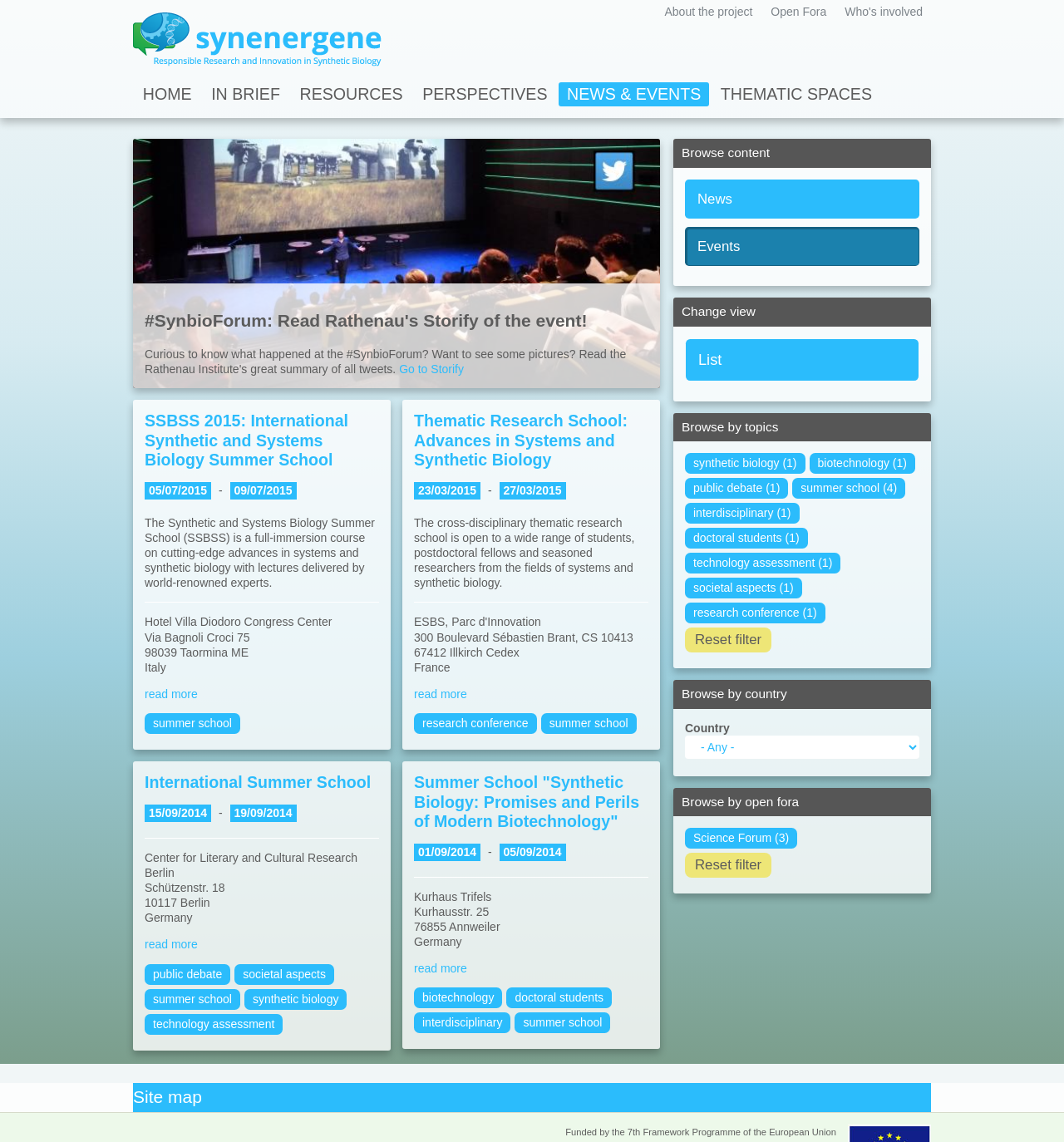What is the name of the project?
Utilize the information in the image to give a detailed answer to the question.

The name of the project can be inferred from the title of the webpage, which is 'Events | Synenergene'. This suggests that Synenergene is the name of the project.